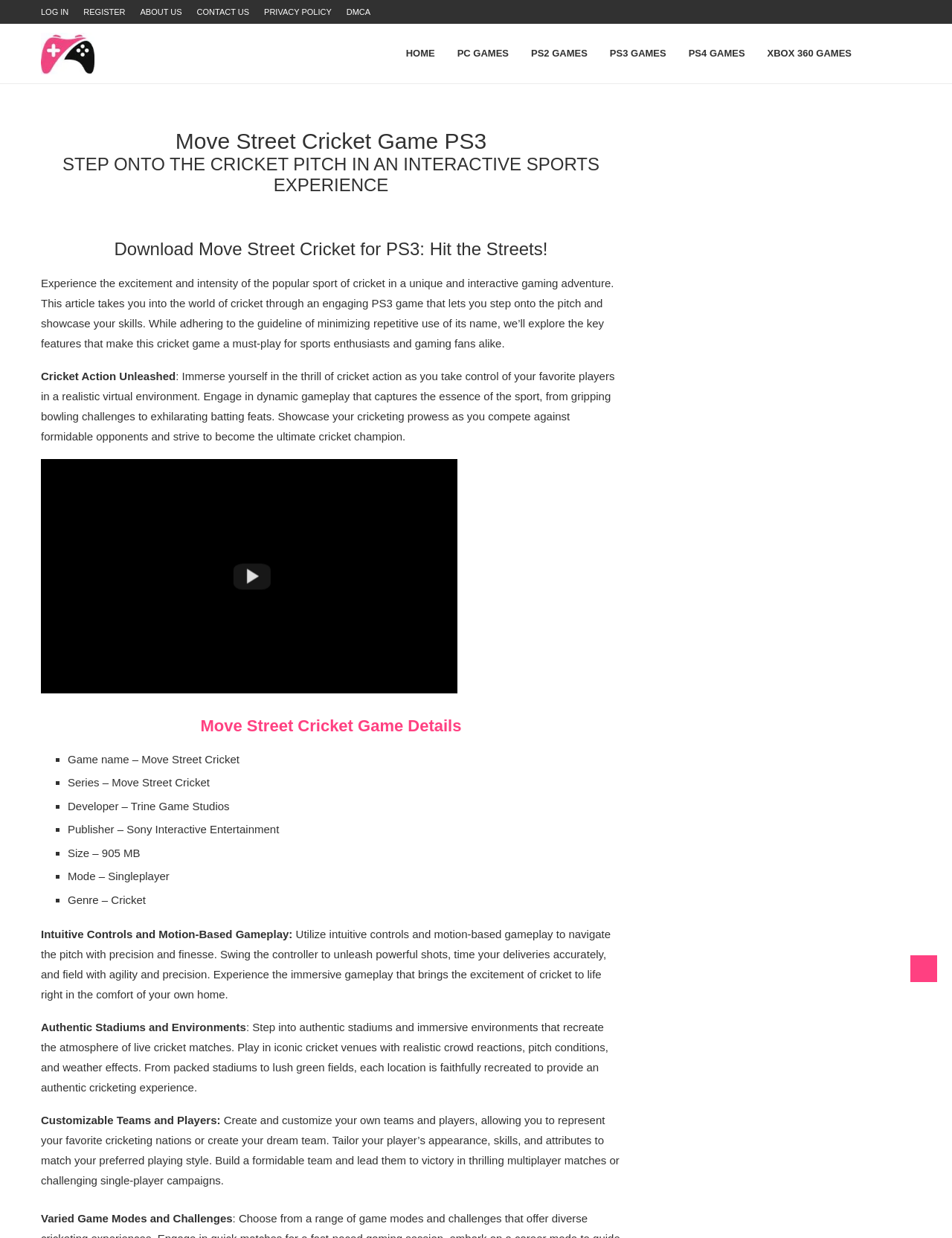What is the developer of the game?
Using the image as a reference, give a one-word or short phrase answer.

Trine Game Studios